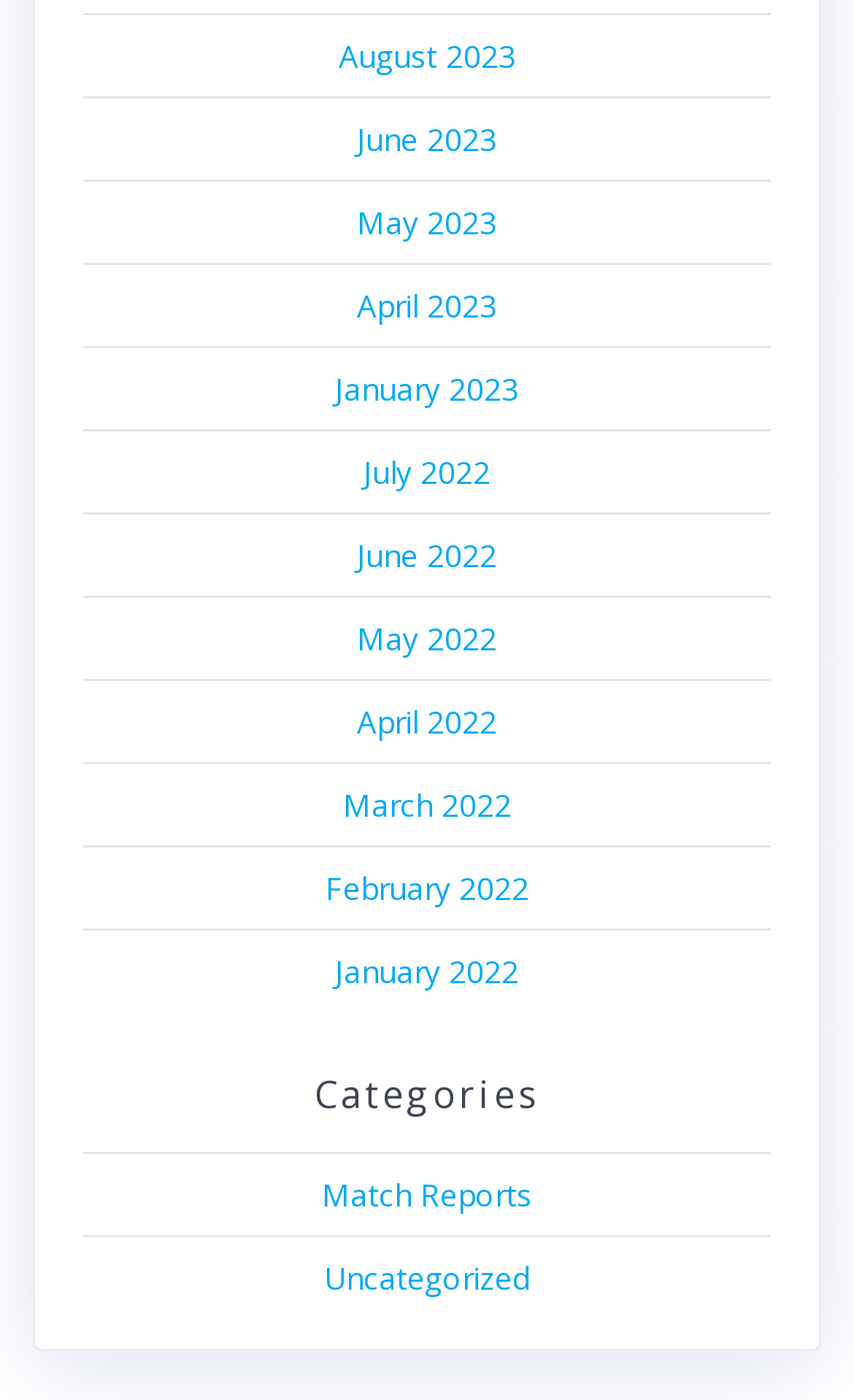Examine the screenshot and answer the question in as much detail as possible: How many links are related to months?

I counted the number of links related to months and found that there are 12 links: 6 for 2022 and 6 for 2023.